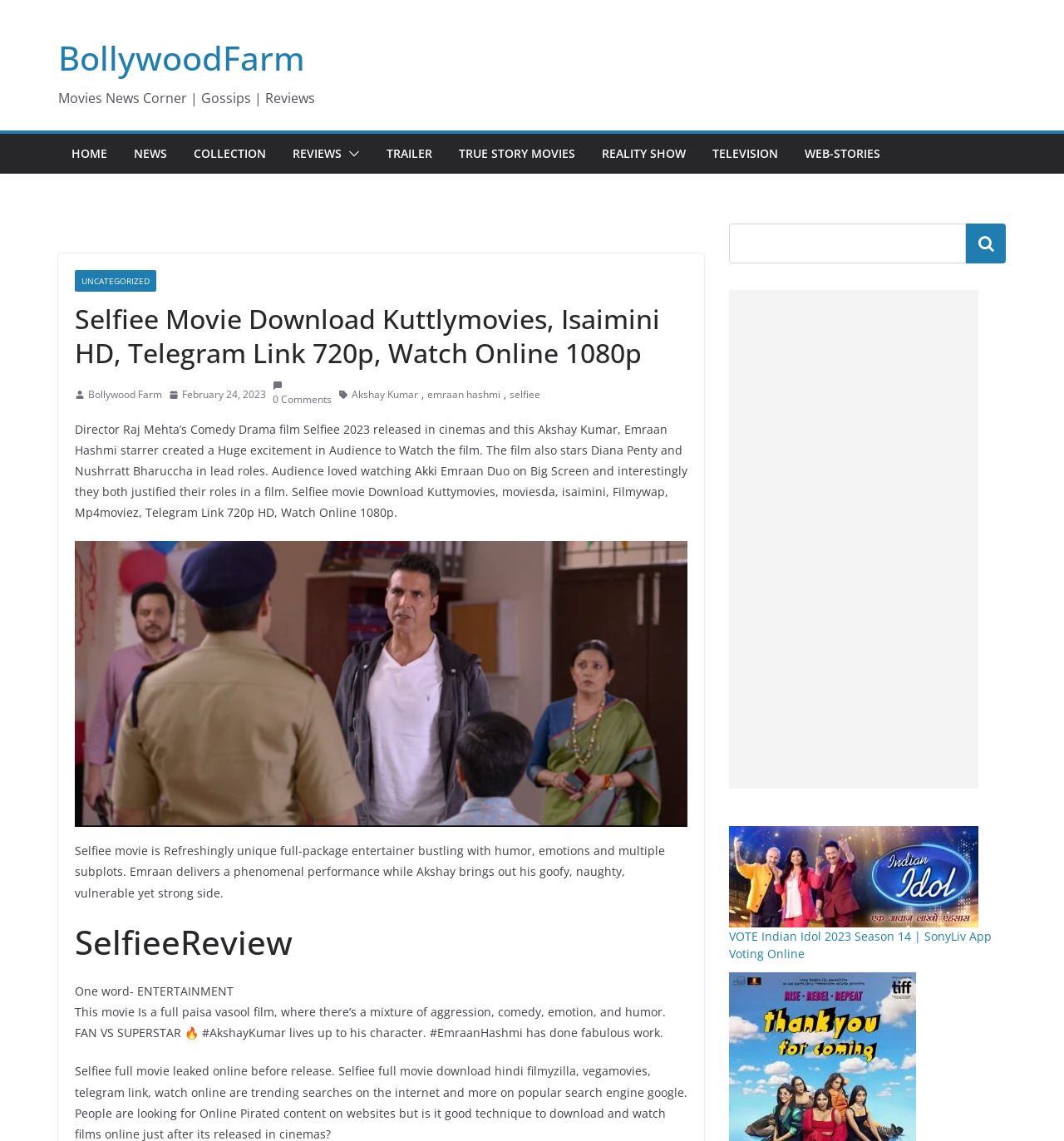What is the genre of the movie Selfiee?
Please answer the question as detailed as possible based on the image.

The webpage describes the movie 'Selfiee' as a Comedy Drama film directed by Raj Mehta, which suggests that the movie belongs to the Comedy Drama genre.